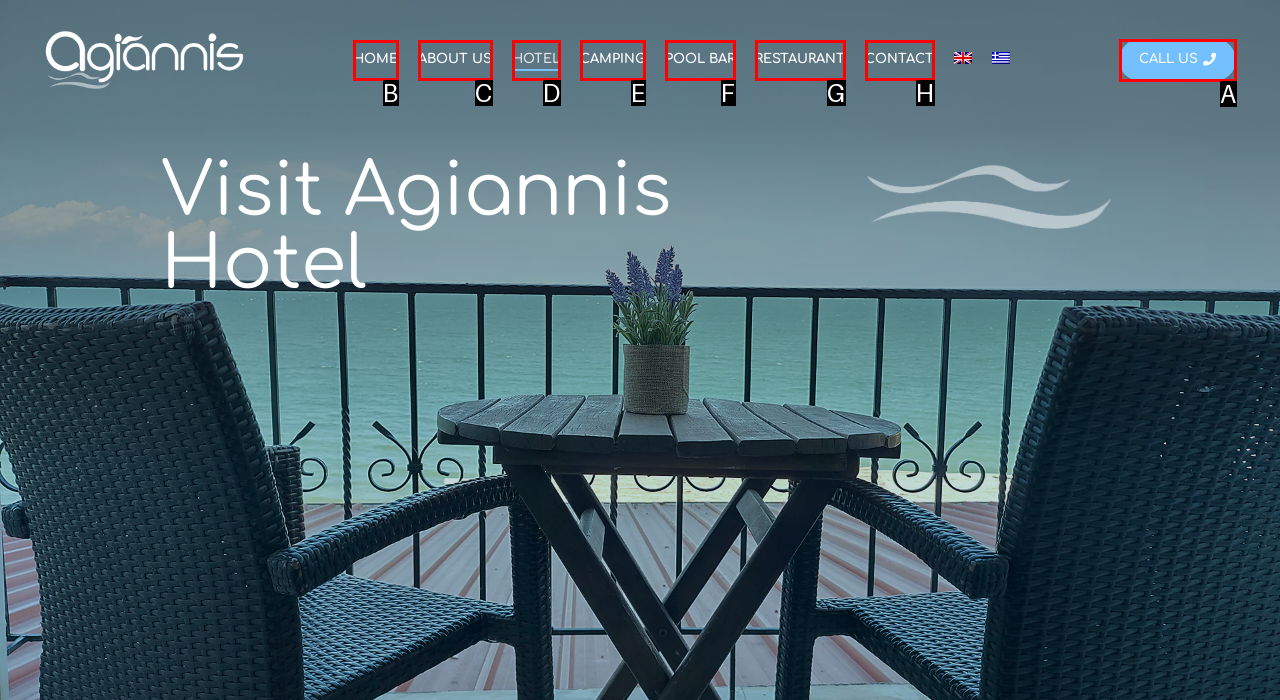Determine which UI element matches this description: About us
Reply with the appropriate option's letter.

C